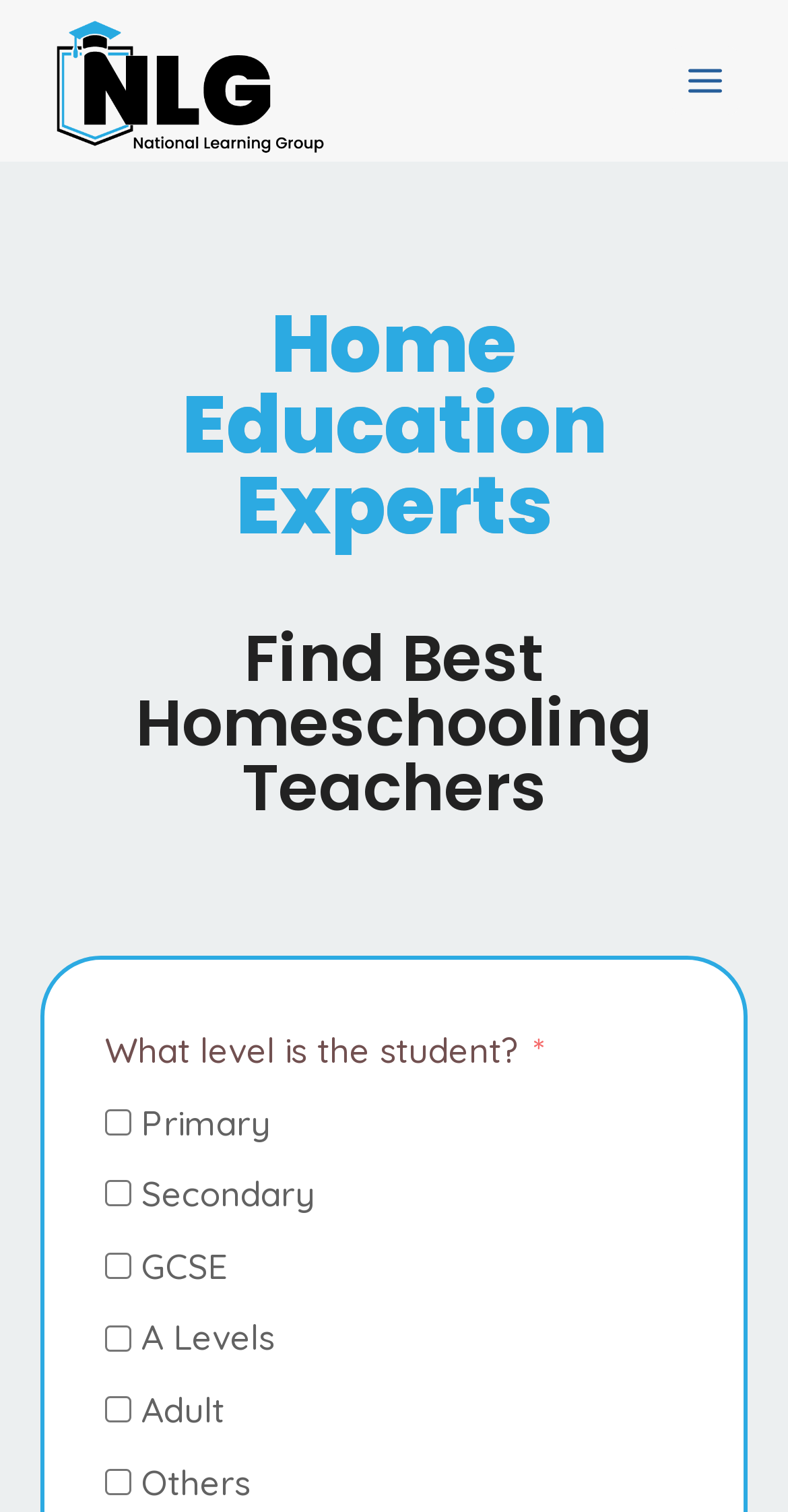Find the bounding box coordinates for the area that must be clicked to perform this action: "Find a homeschool tutor near me".

[0.062, 0.009, 0.421, 0.105]